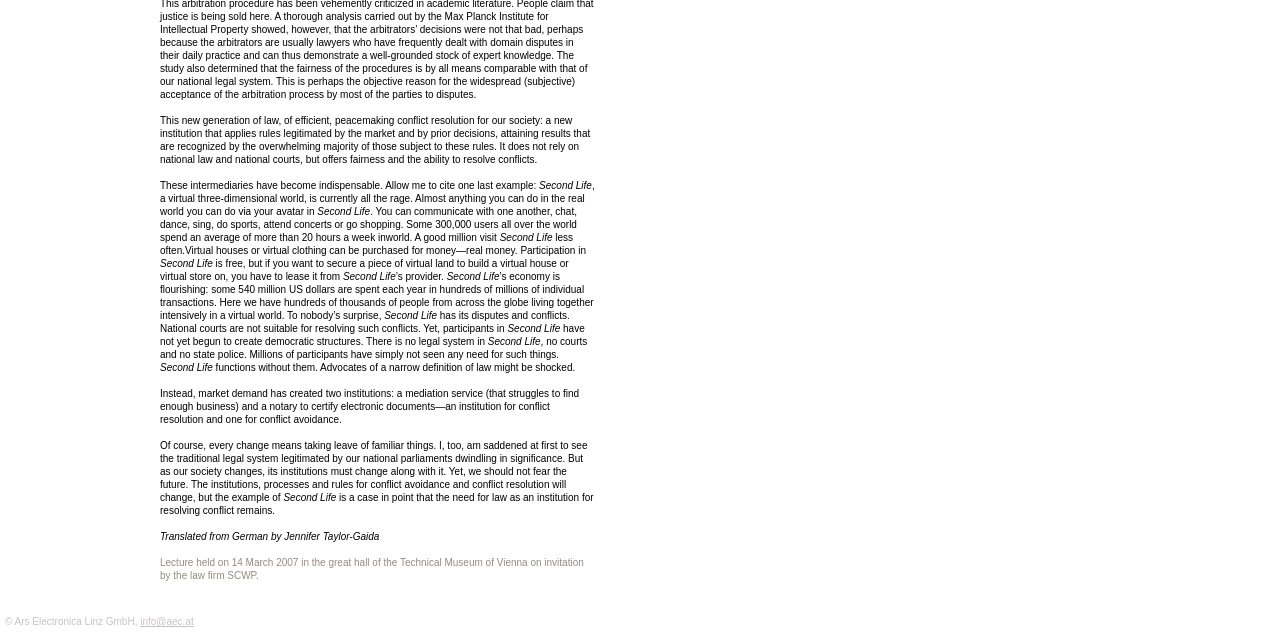How many users visit Second Life less often?
Based on the visual details in the image, please answer the question thoroughly.

According to the text, 'A good million visit less often' refers to the number of users who visit Second Life less frequently.